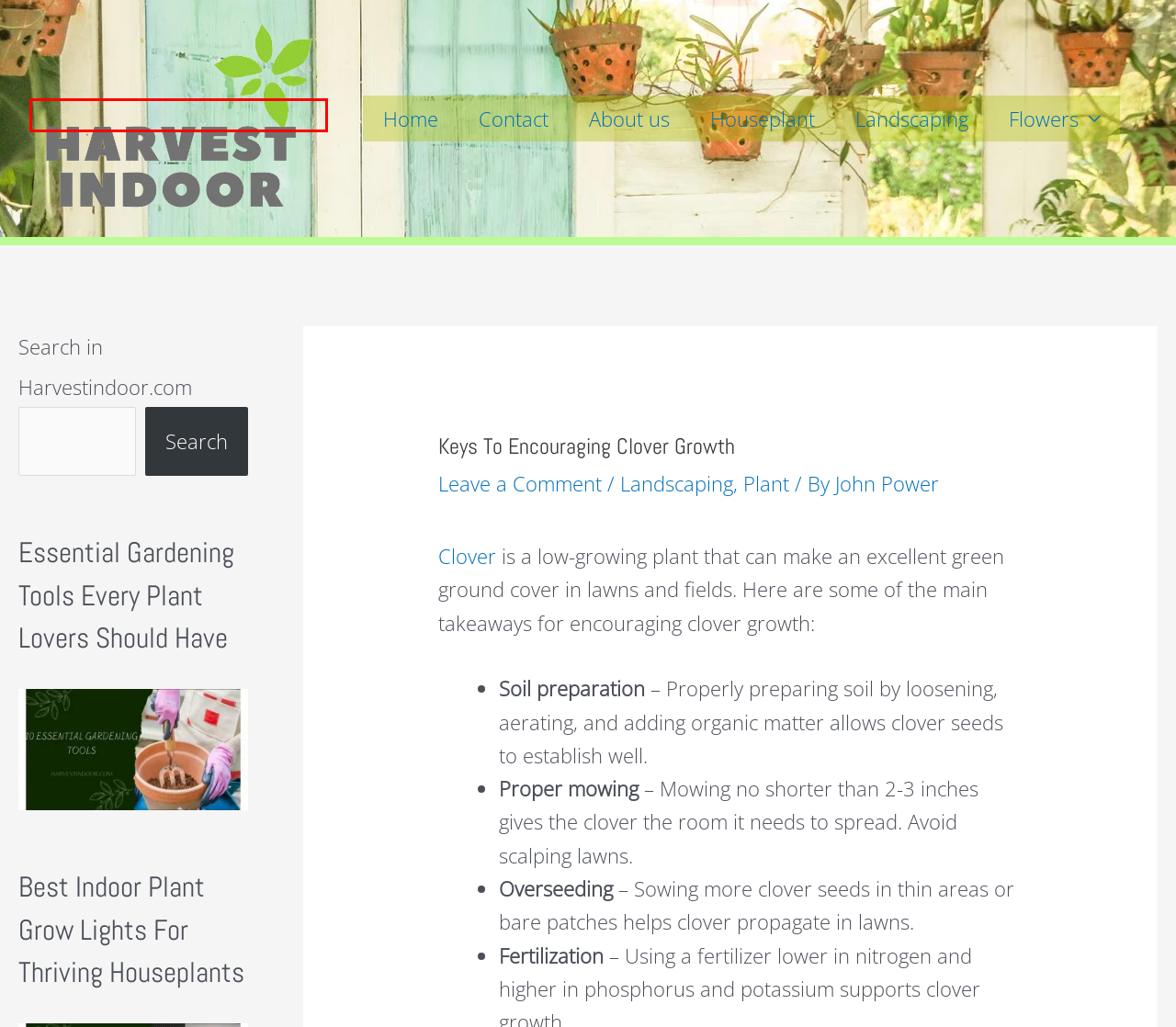Look at the screenshot of a webpage where a red rectangle bounding box is present. Choose the webpage description that best describes the new webpage after clicking the element inside the red bounding box. Here are the candidates:
A. Contact - Harvest Indoor
B. John Power, Author at Harvest Indoor
C. About us - Harvest Indoor
D. Flowers - Harvest Indoor
E. Landscaping Archives - Harvest Indoor
F. Harvest Indoor - Let's take the garden indoor
G. Plant Archives - Harvest Indoor
H. Top 10 Essential Gardening Tools Every Plant Lover Should Have - Harvest Indoor

F